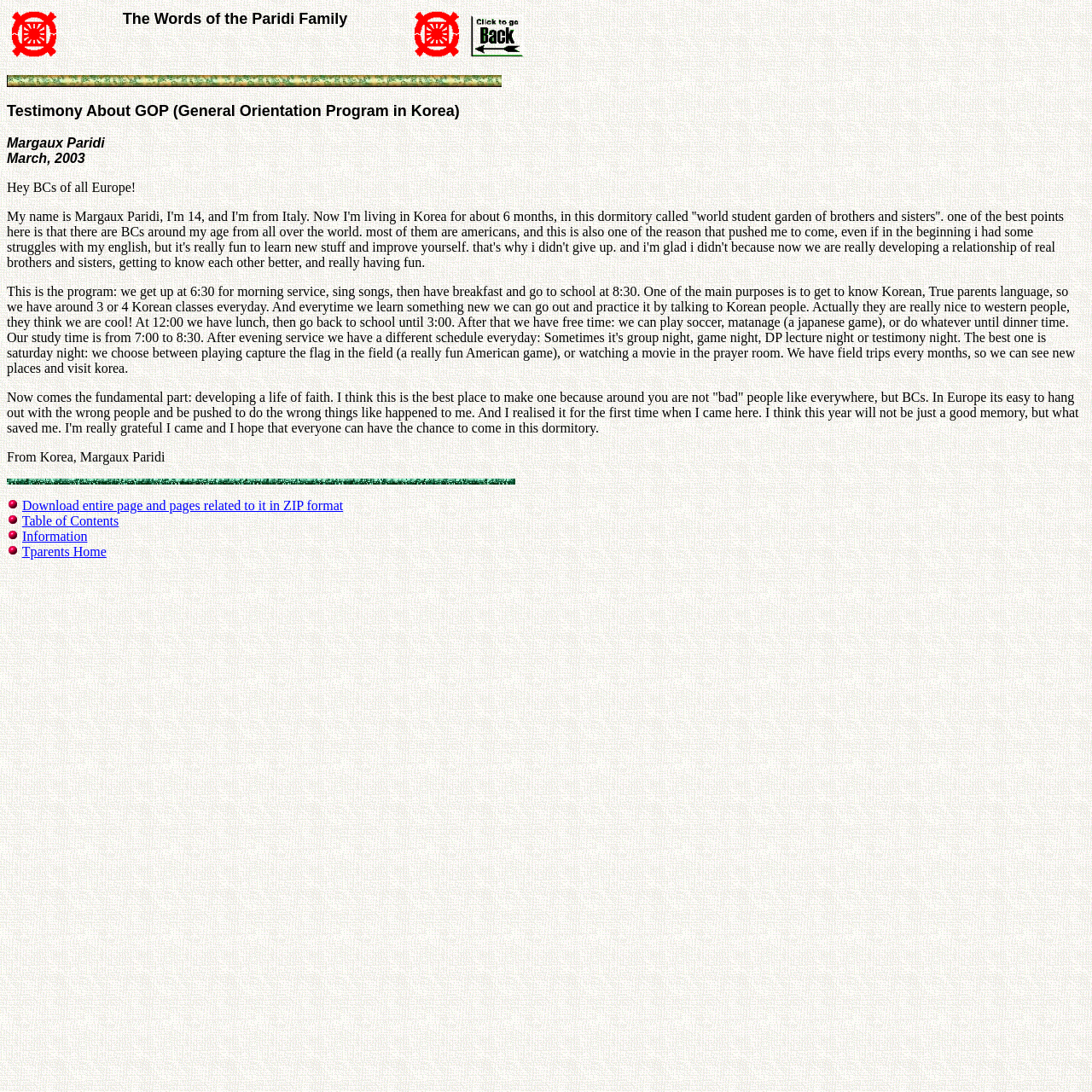Reply to the question with a single word or phrase:
What is the purpose of the link at the bottom of the page?

To download the entire page